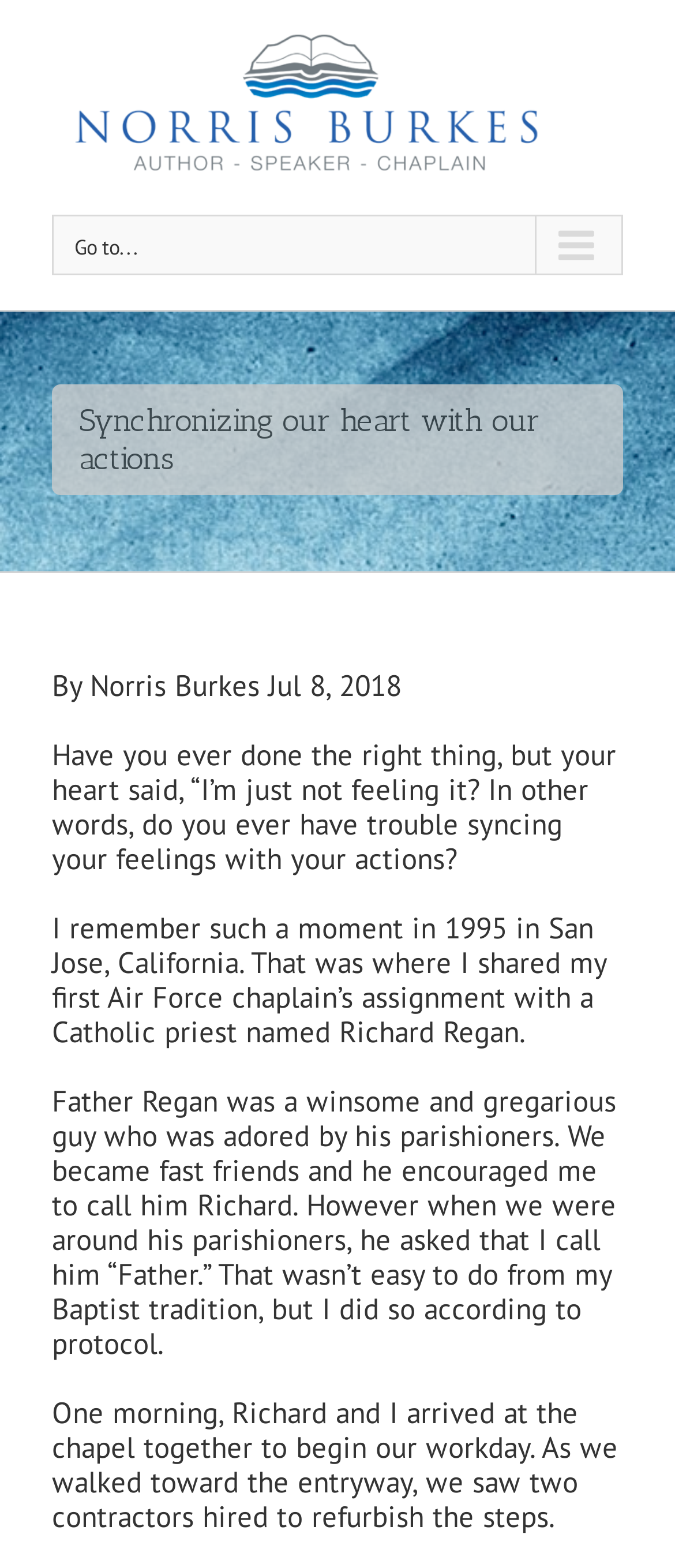Who is the author of this article?
Please give a detailed and elaborate answer to the question based on the image.

The author's name is mentioned in the text 'By Norris Burkes Jul 8, 2018' which is located at the top of the webpage.